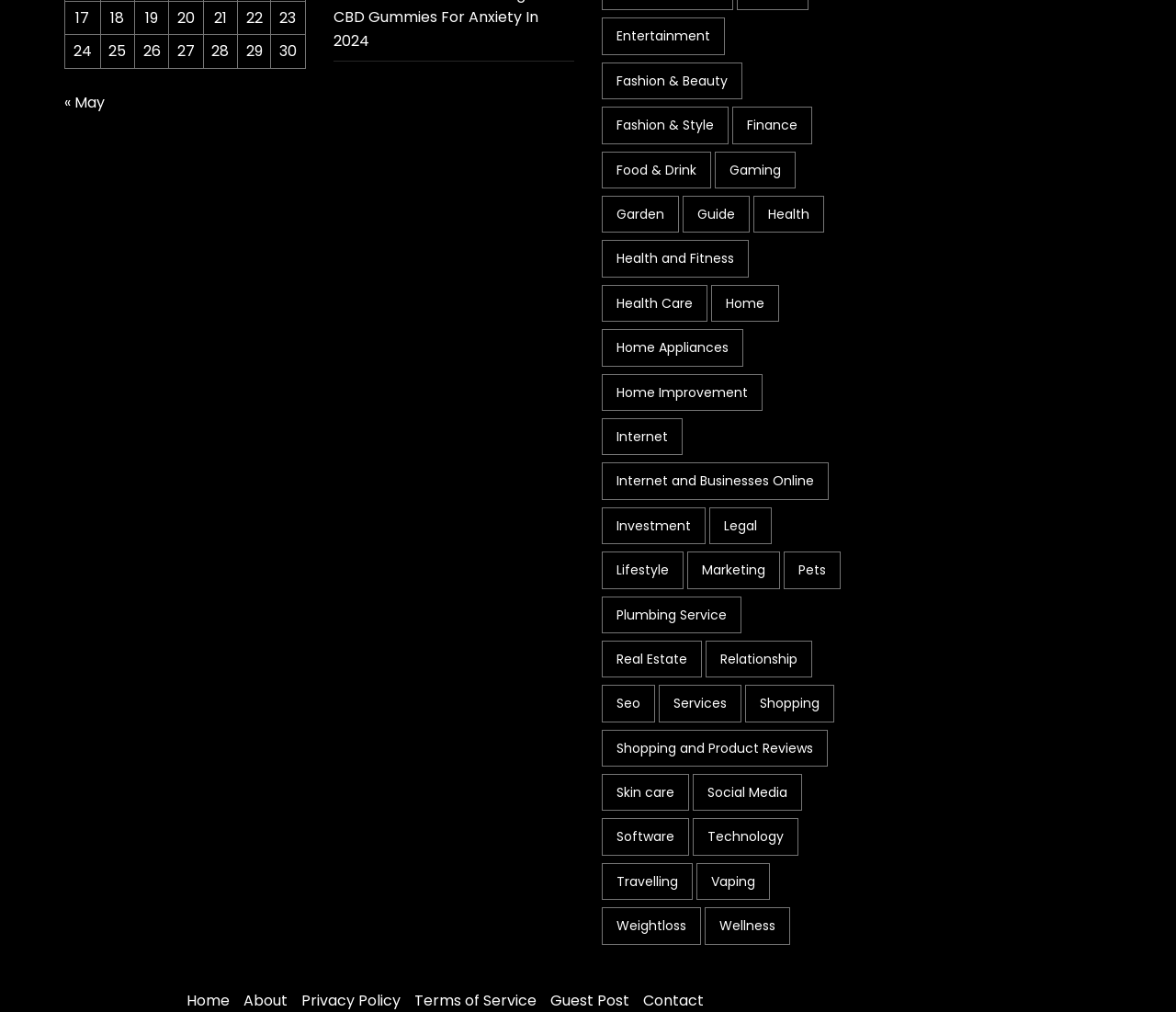Provide a brief response using a word or short phrase to this question:
How many items are in the 'Health and Fitness' category?

29 items